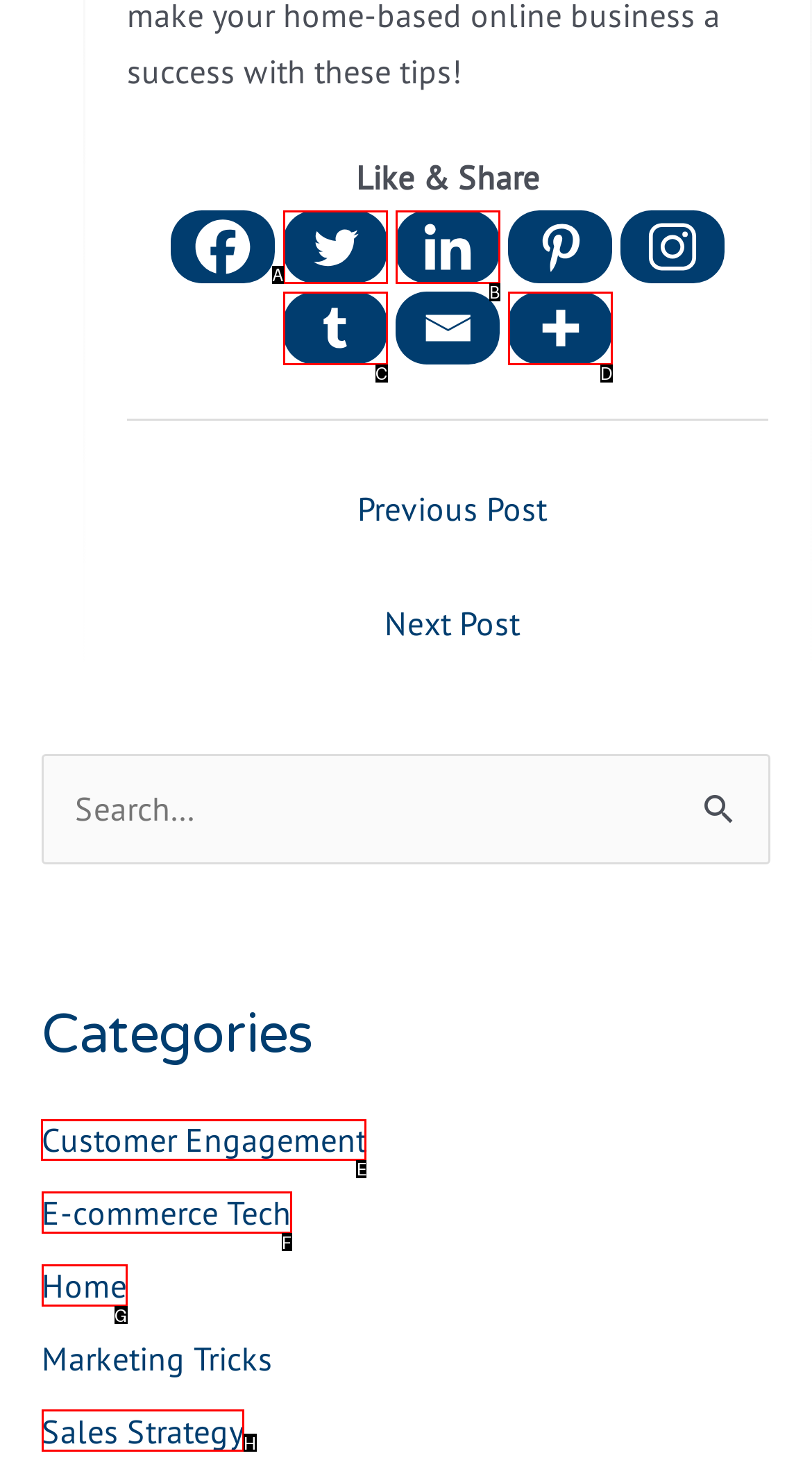Determine which HTML element I should select to execute the task: View Customer Engagement category
Reply with the corresponding option's letter from the given choices directly.

E